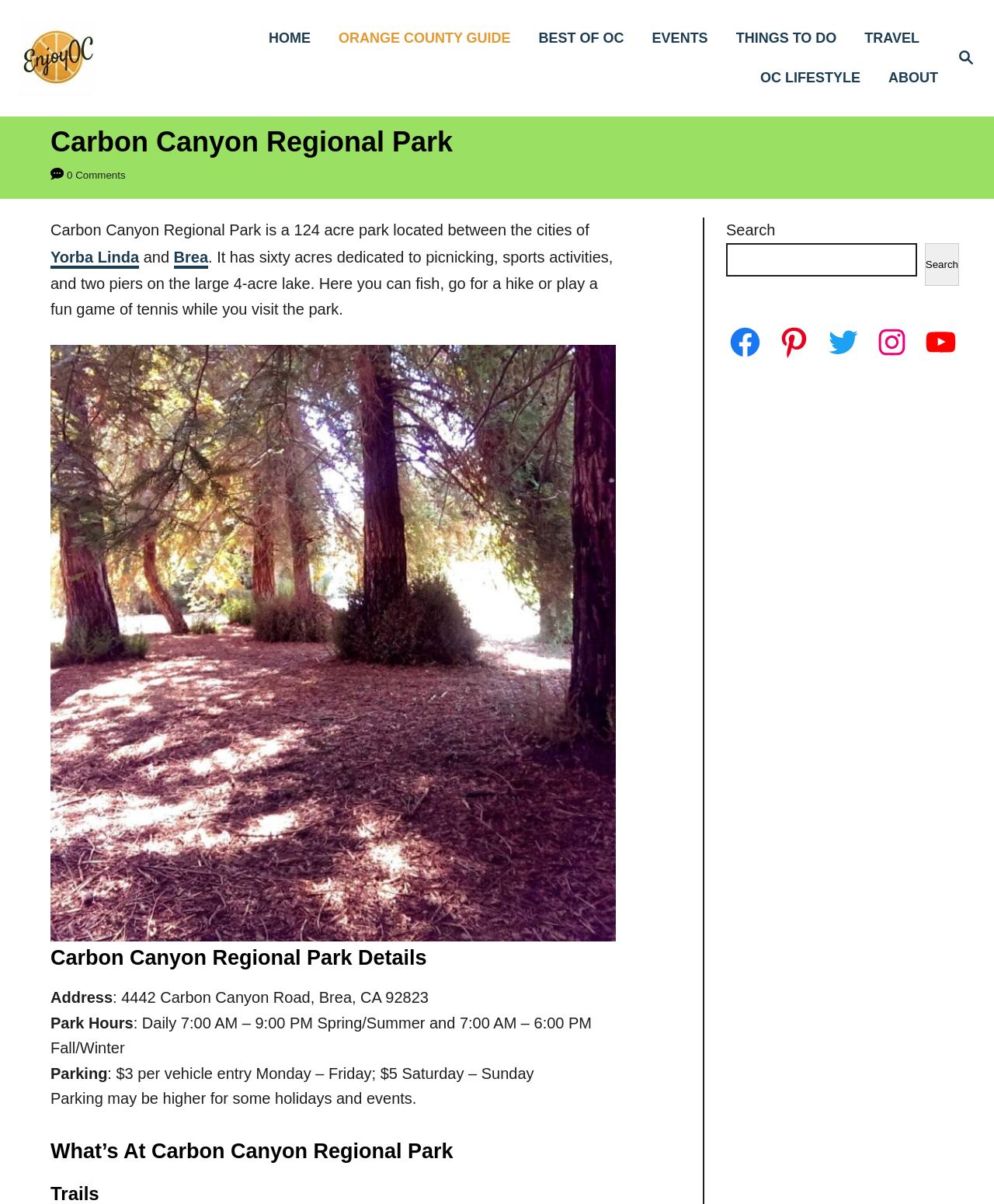Identify the main title of the webpage and generate its text content.

Carbon Canyon Regional Park